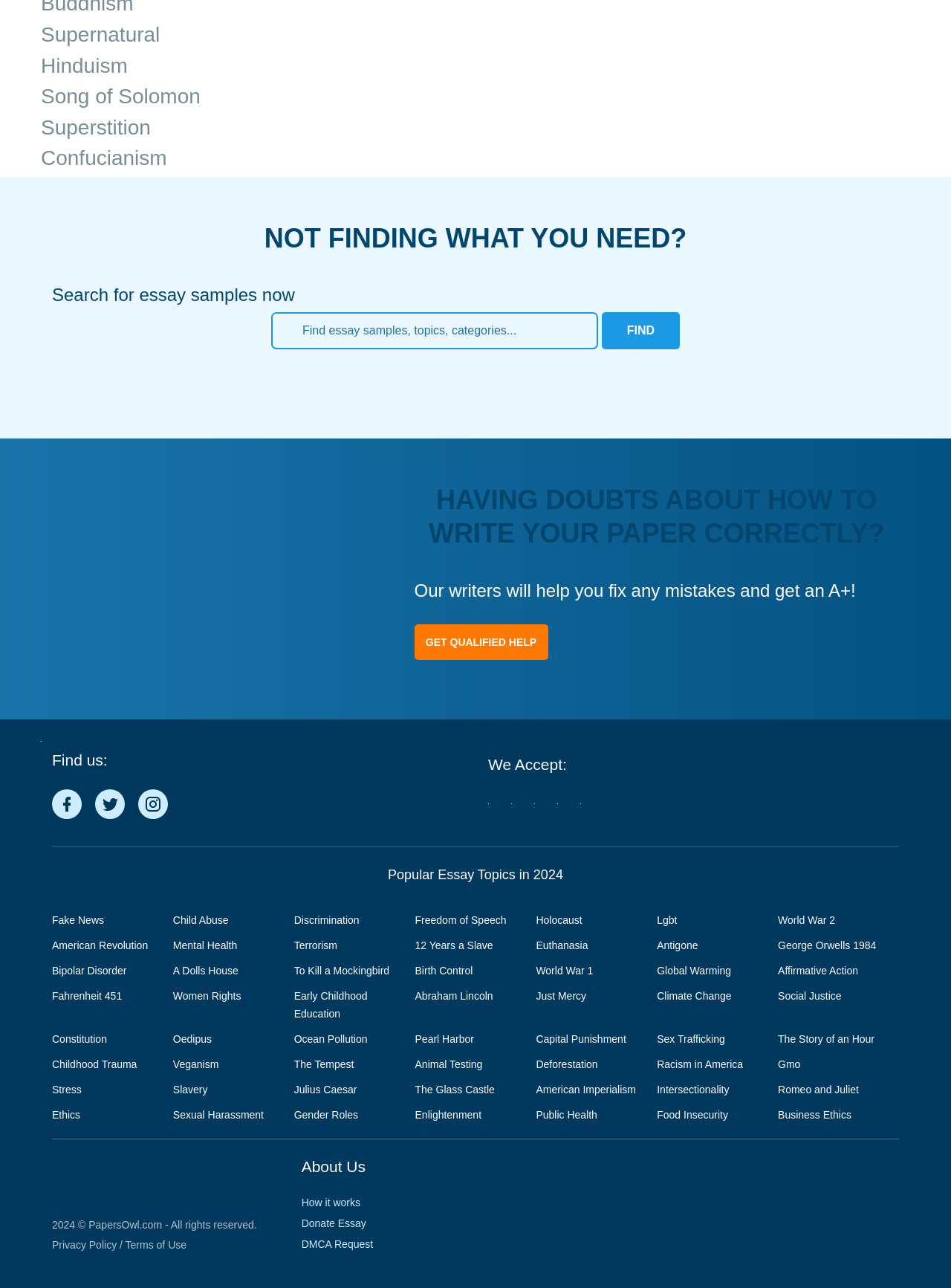Respond to the question with just a single word or phrase: 
What is the text above the search box?

NOT FINDING WHAT YOU NEED?